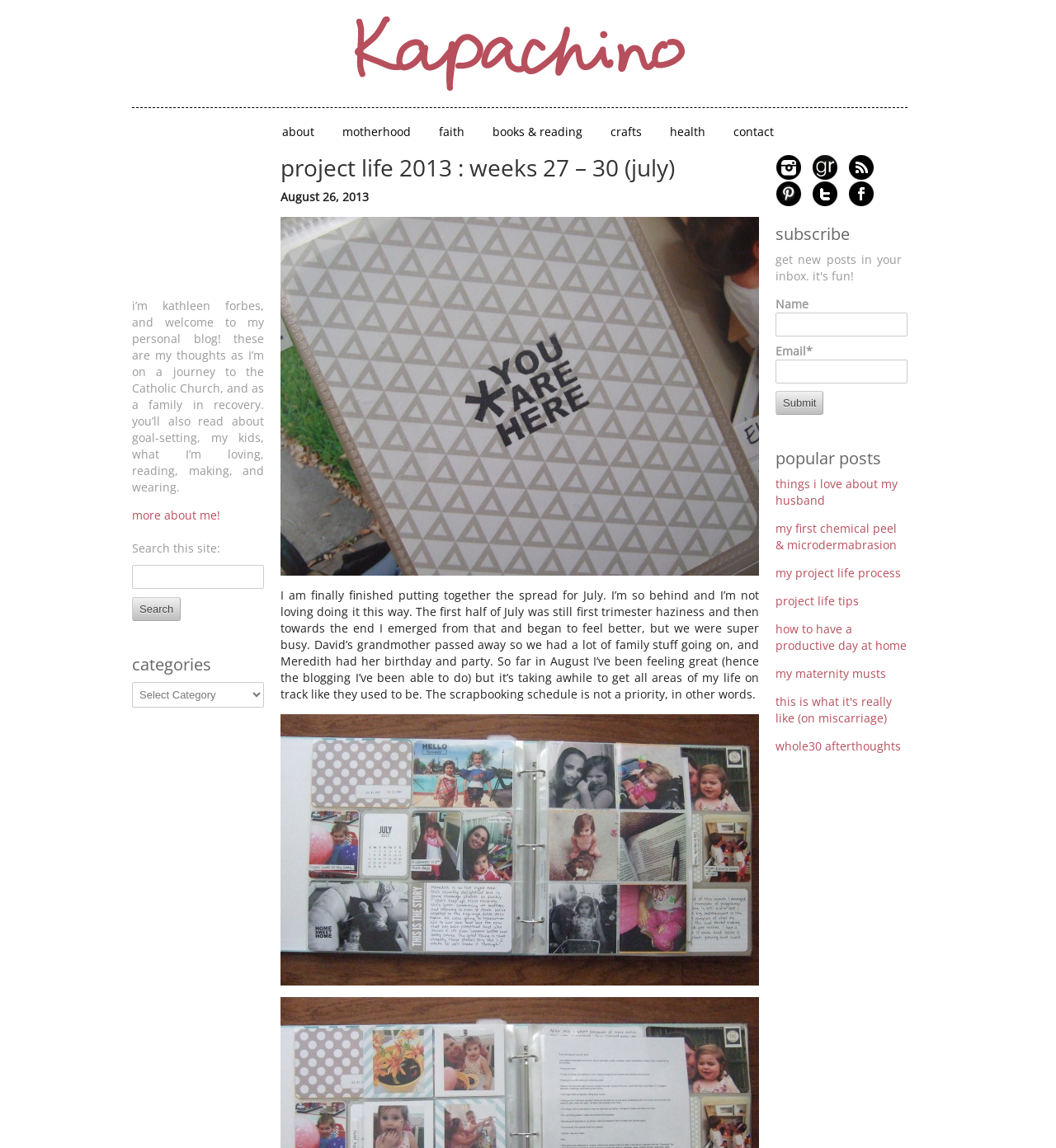What is the topic of the post?
Carefully examine the image and provide a detailed answer to the question.

The post is about the author's experience with Project Life 2013, specifically weeks 27-30 in July, as indicated by the heading and the text that follows.